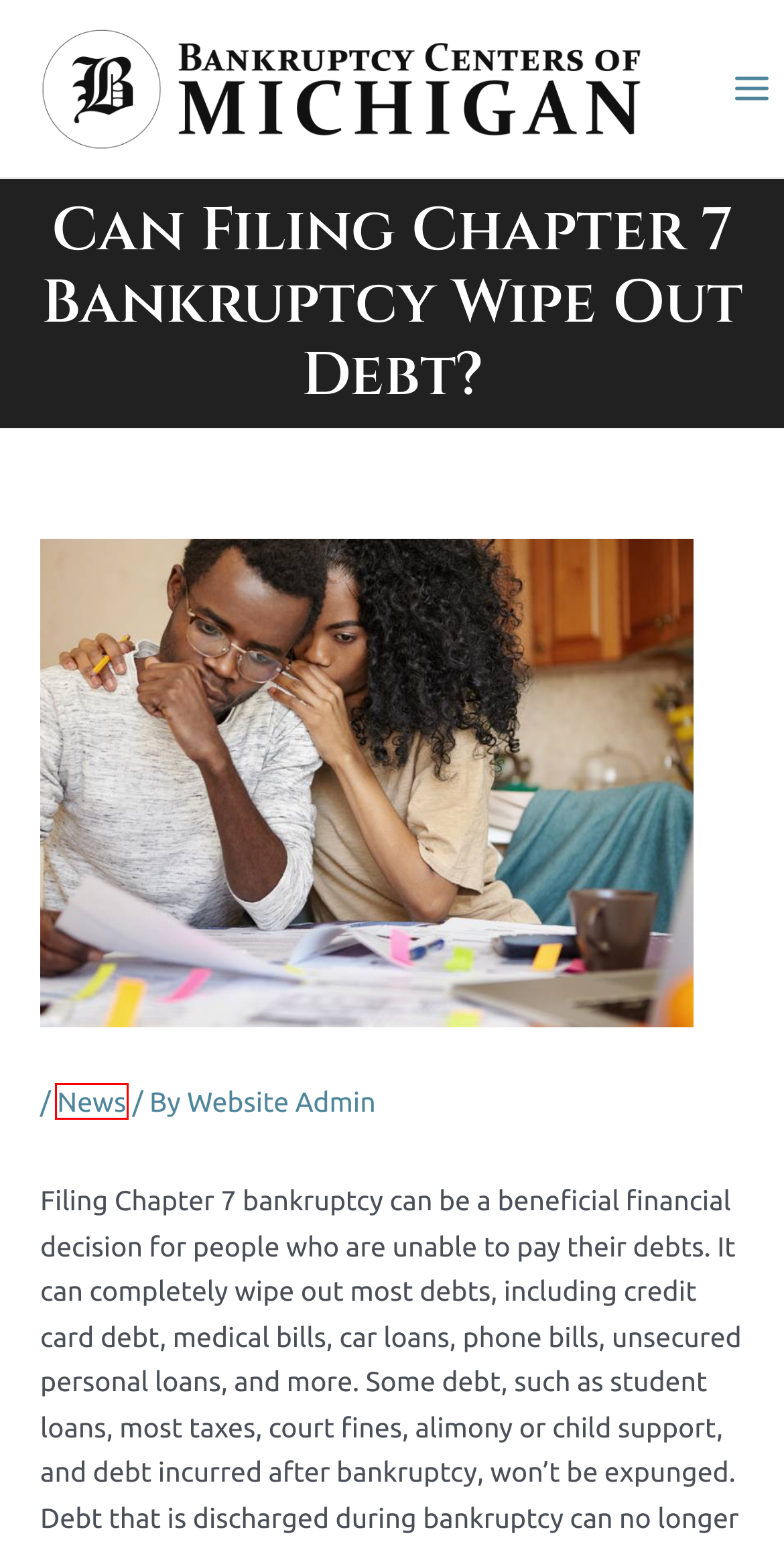You are given a screenshot of a webpage with a red rectangle bounding box. Choose the best webpage description that matches the new webpage after clicking the element in the bounding box. Here are the candidates:
A. 9 Best Rochester Hills, MI Bankruptcy Attorneys | Expertise.com
B. Chapter 7 Bankruptcy - Filing Bankruptcy Chapter 7
C. What Do Bankruptcy Lawyers Do? - Jack Berman & Associates, P.C.
D. Bankruptcy Lawyer - Livonia MI - Utica MI
E. Filing Bankruptcy Chapter 7 In Sterling Heights MI - Jack Berman & Associates, P.C.
F. Bankruptcy Centers of Michigan - Jack Berman & Associates
G. Website Admin - Jack Berman & Associates, P.C.
H. News - Jack Berman & Associates, P.C.

H